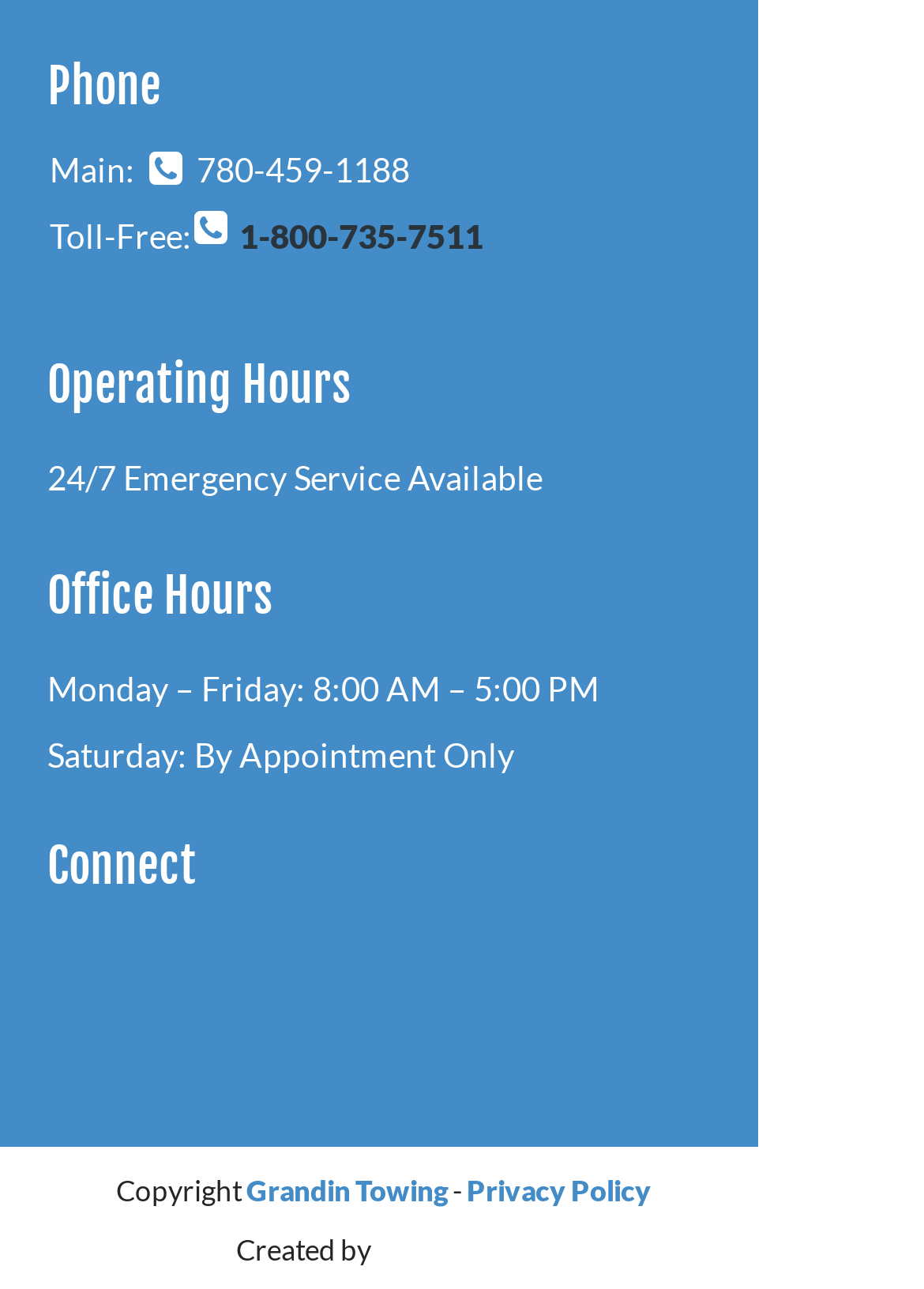Identify the bounding box coordinates for the UI element that matches this description: "1-800-735-7511".

[0.251, 0.168, 0.523, 0.199]